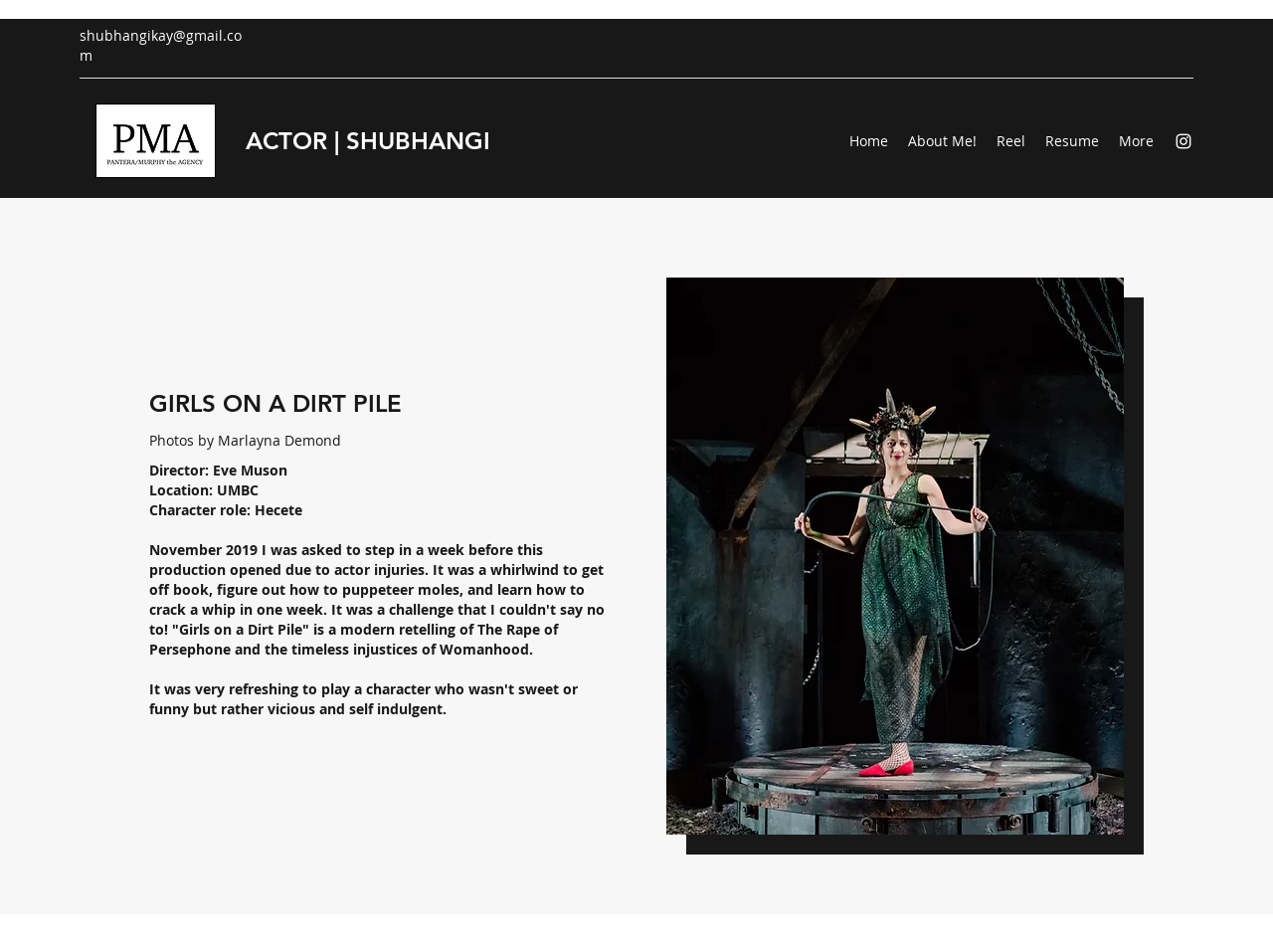Please find the bounding box coordinates of the element that needs to be clicked to perform the following instruction: "Contact the actor via email". The bounding box coordinates should be four float numbers between 0 and 1, represented as [left, top, right, bottom].

[0.062, 0.027, 0.19, 0.068]